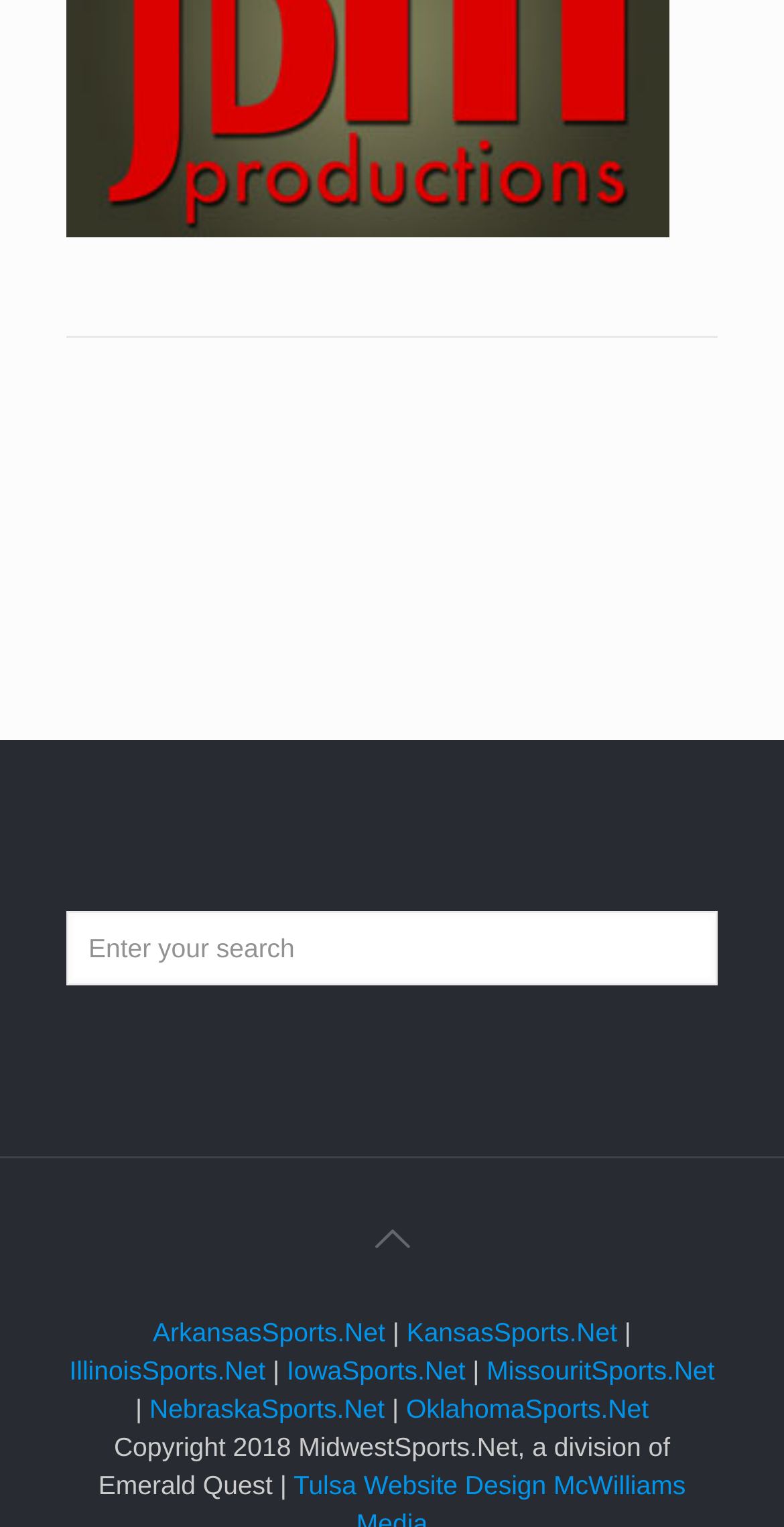Pinpoint the bounding box coordinates of the area that must be clicked to complete this instruction: "visit IllinoisSports.Net".

[0.088, 0.887, 0.339, 0.907]